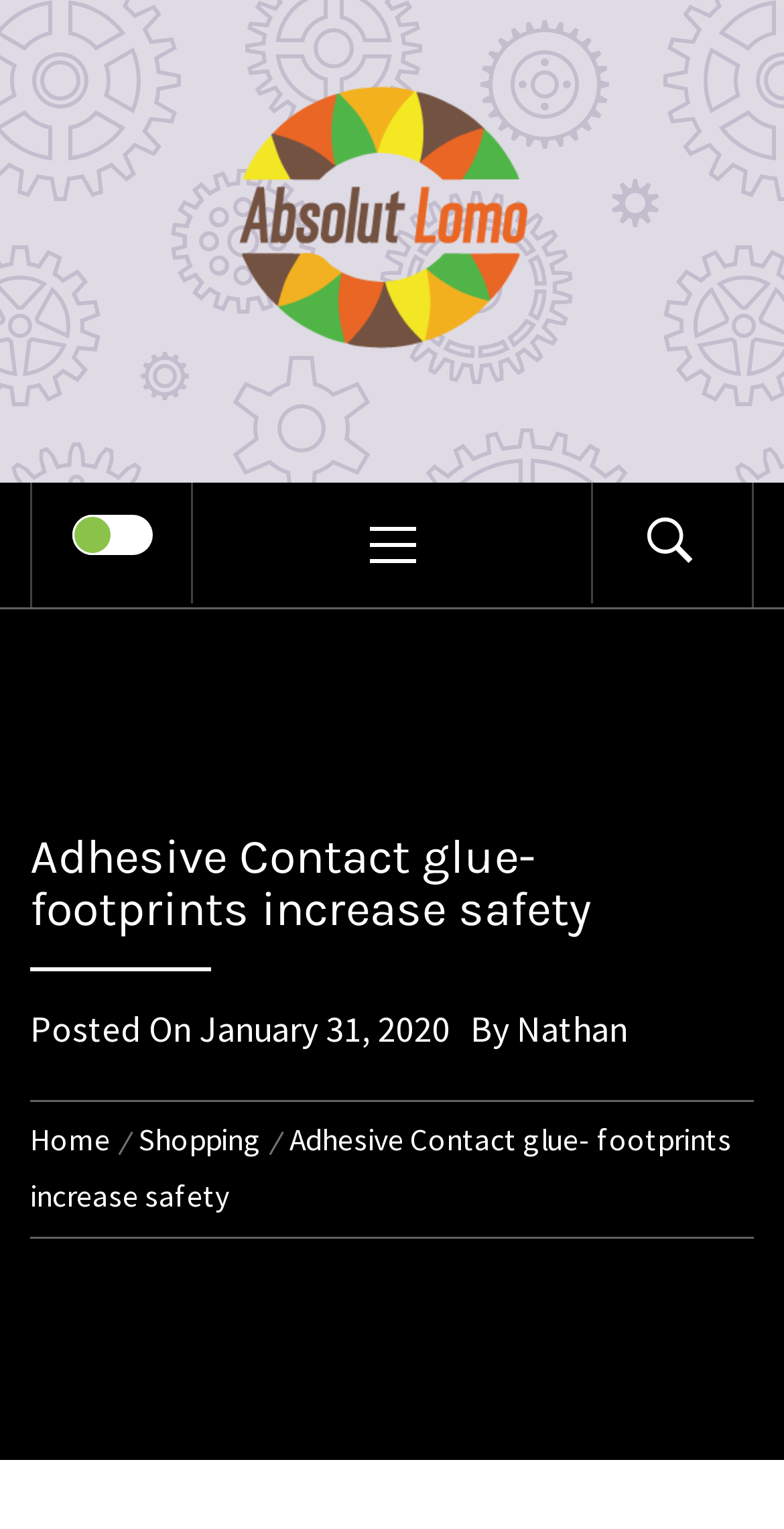What is the name of the author of the post?
Please give a detailed and thorough answer to the question, covering all relevant points.

The author's name can be found in the section below the title, where it says 'By' followed by the link 'Nathan'.